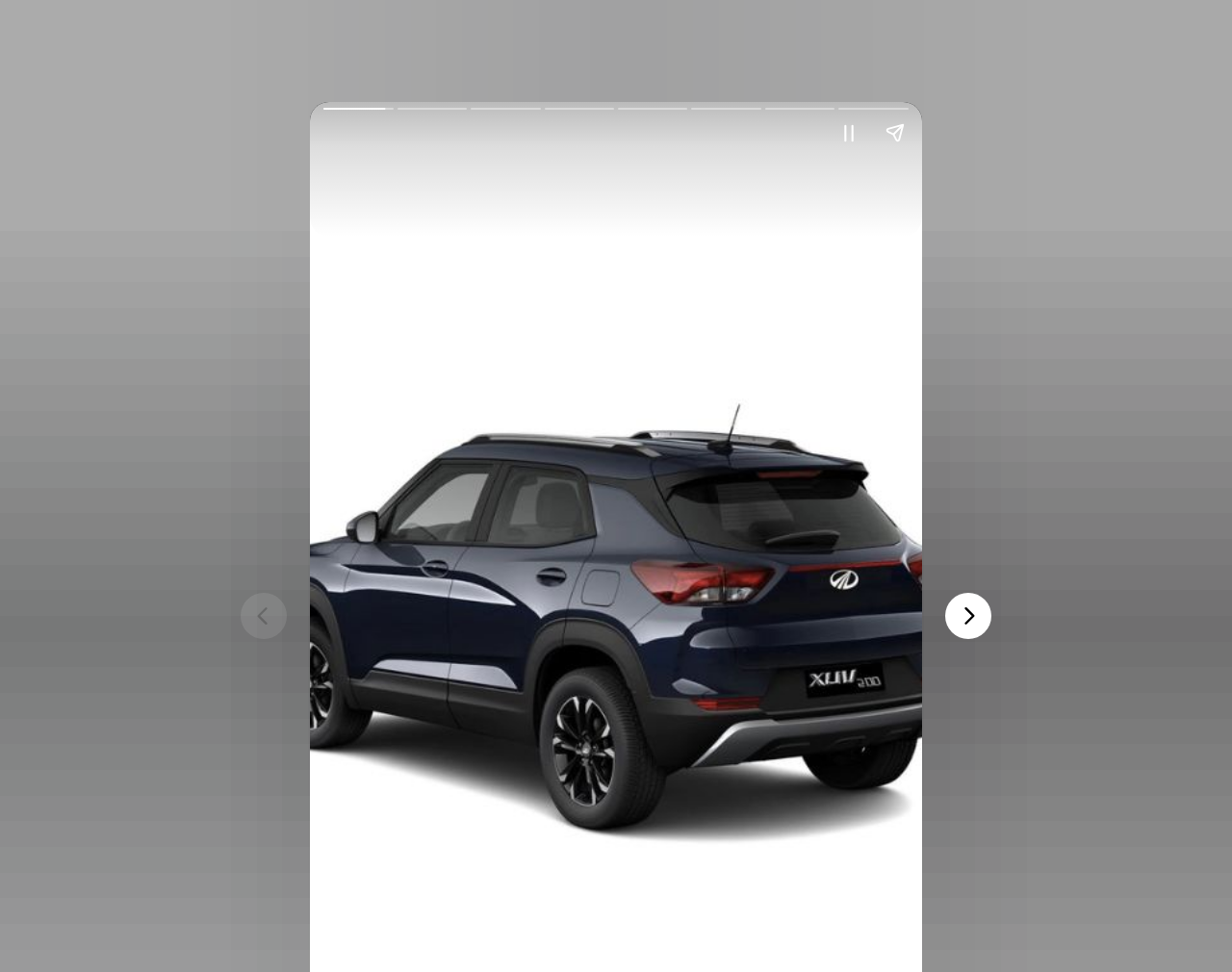Give an in-depth explanation of the webpage layout and content.

The webpage appears to be an article about the new Mahindra XUV200 and its potential impact on the Indian automobile market. At the top of the page, there is a heading that sets the tone for the article, discussing the importance of exterior aesthetics in car design. 

Below the heading, there are two buttons, "Pause story" and "Share story", positioned side by side, taking up about a quarter of the page width. 

To the left of these buttons, there is a complementary element, which seems to be a blank space. 

Further down, there are two navigation buttons, "Previous page" and "Next page", placed at the bottom left and right corners of the page, respectively. 

Between these navigation buttons, there is another complementary element, which appears to be another blank space. 

The article's content is likely to be a detailed discussion about the Mahindra XUV200, its features, and its potential to disrupt the market dominance of the Creta and Brezza.